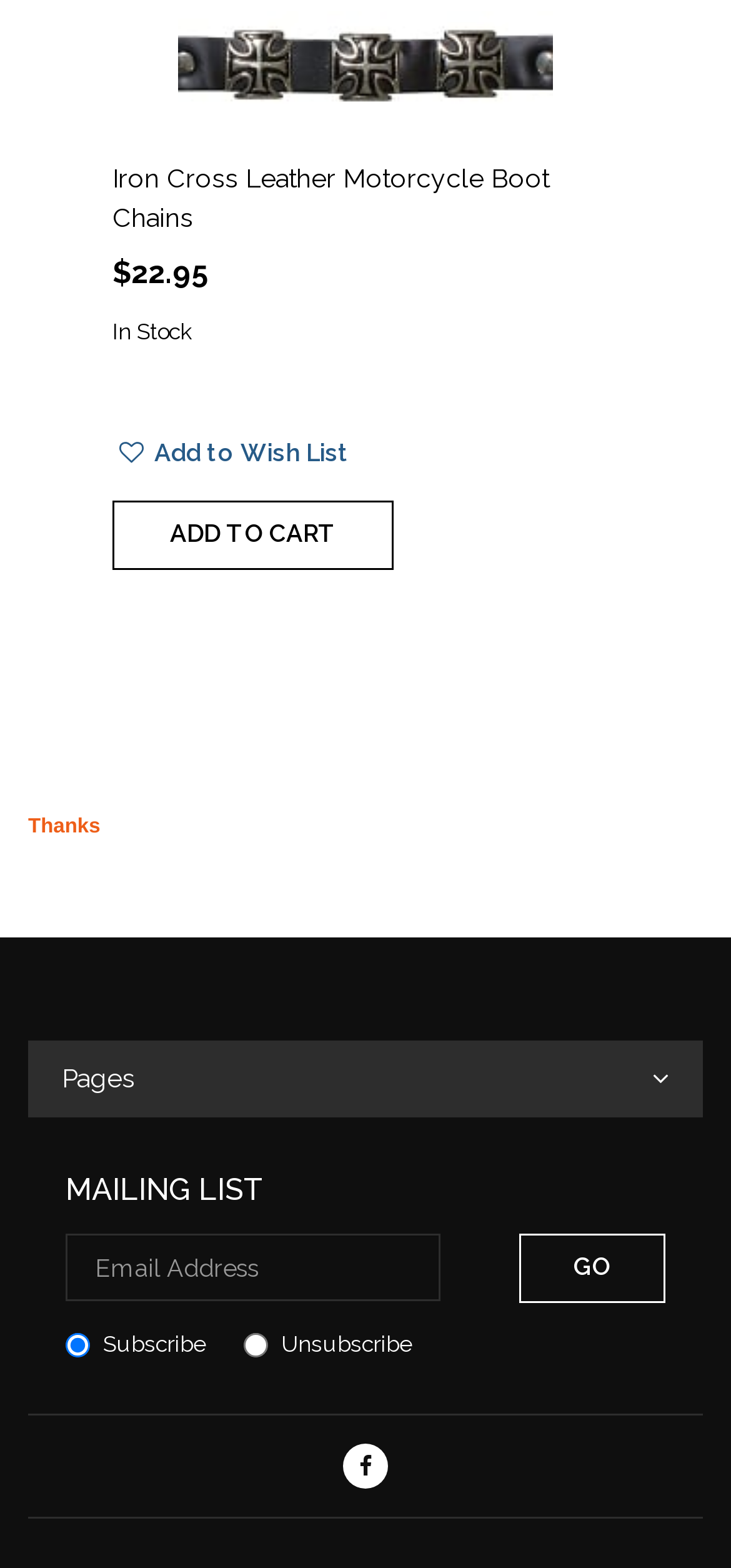Find the bounding box coordinates of the element I should click to carry out the following instruction: "View product details".

[0.154, 0.104, 0.751, 0.148]